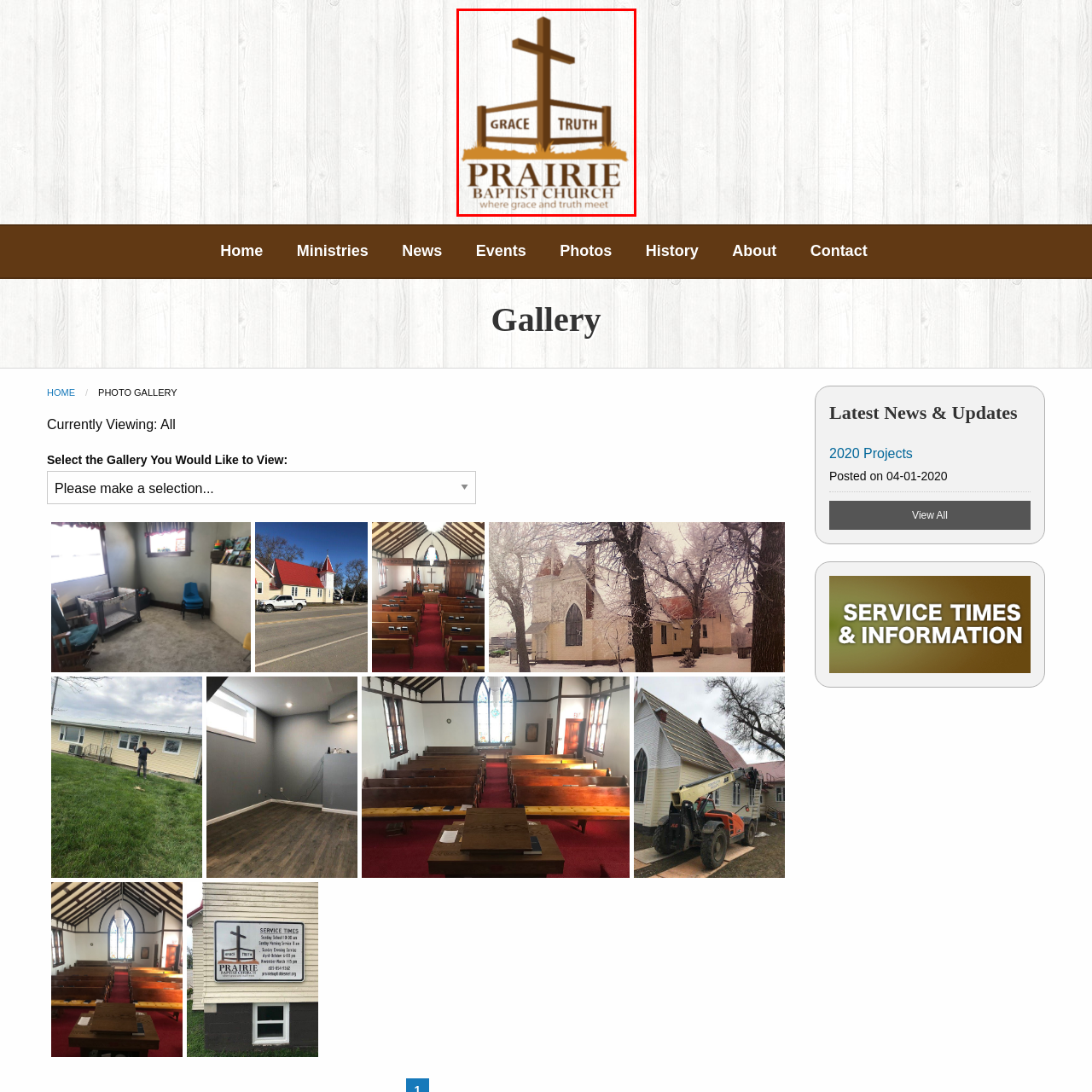Focus on the image confined within the red boundary and provide a single word or phrase in response to the question:
What is the tagline of Prairie Baptist Church?

where grace and truth meet